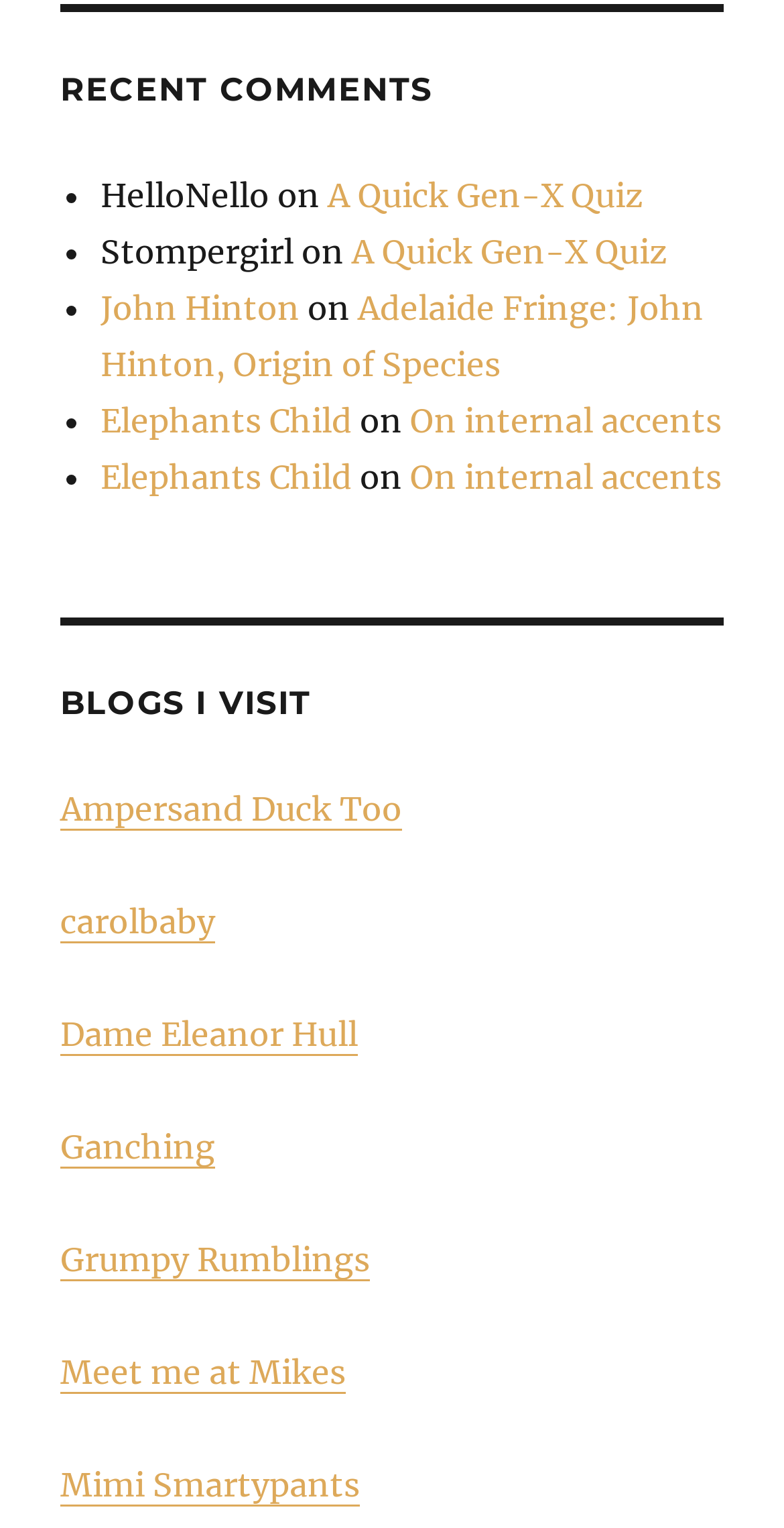What is the name of the first commenter?
Carefully analyze the image and provide a thorough answer to the question.

The first comment is indicated by a list marker '•' followed by the text 'HelloNello', which is the name of the commenter.